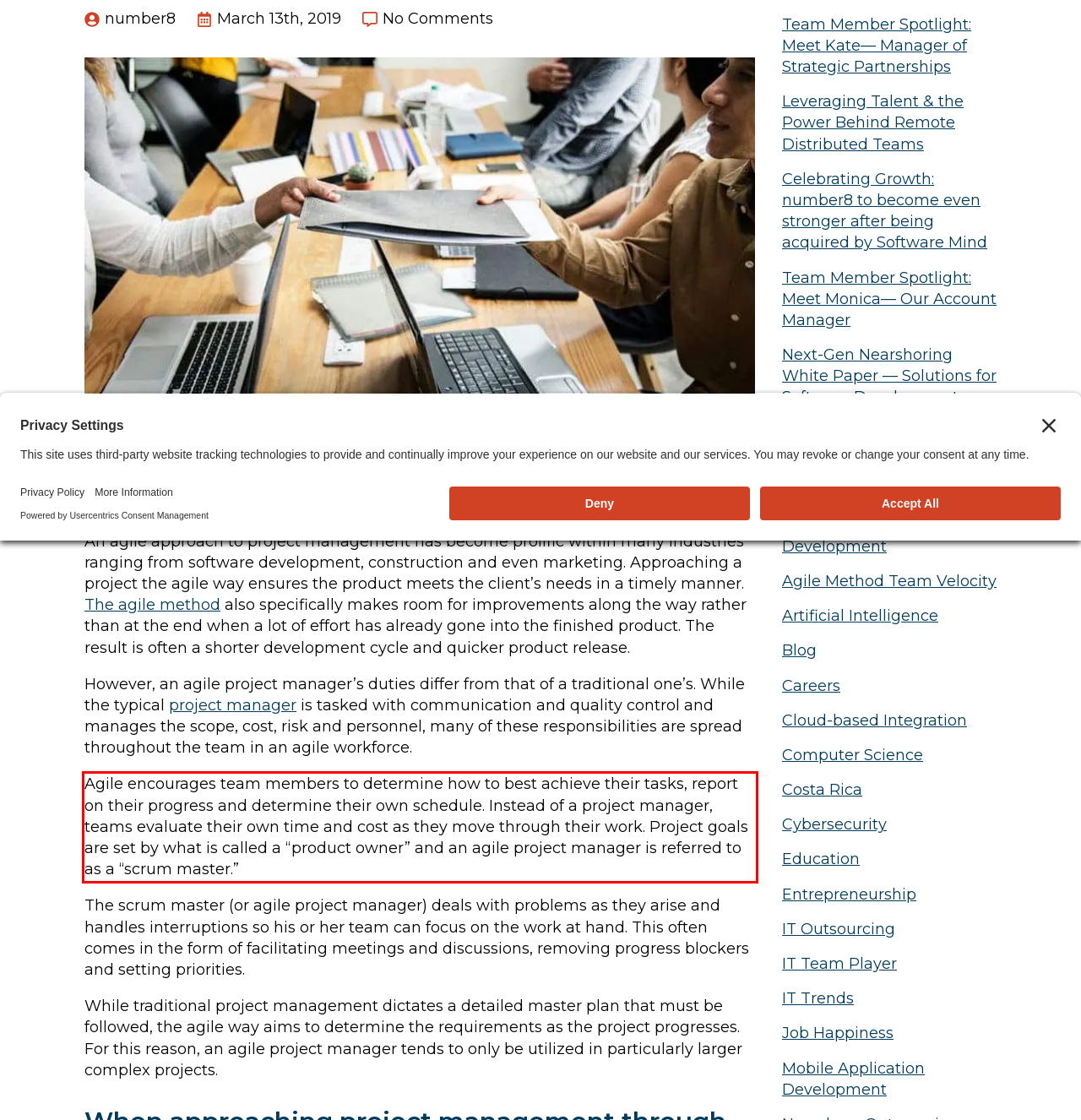Analyze the screenshot of the webpage that features a red bounding box and recognize the text content enclosed within this red bounding box.

Agile encourages team members to determine how to best achieve their tasks, report on their progress and determine their own schedule. Instead of a project manager, teams evaluate their own time and cost as they move through their work. Project goals are set by what is called a “product owner” and an agile project manager is referred to as a “scrum master.”